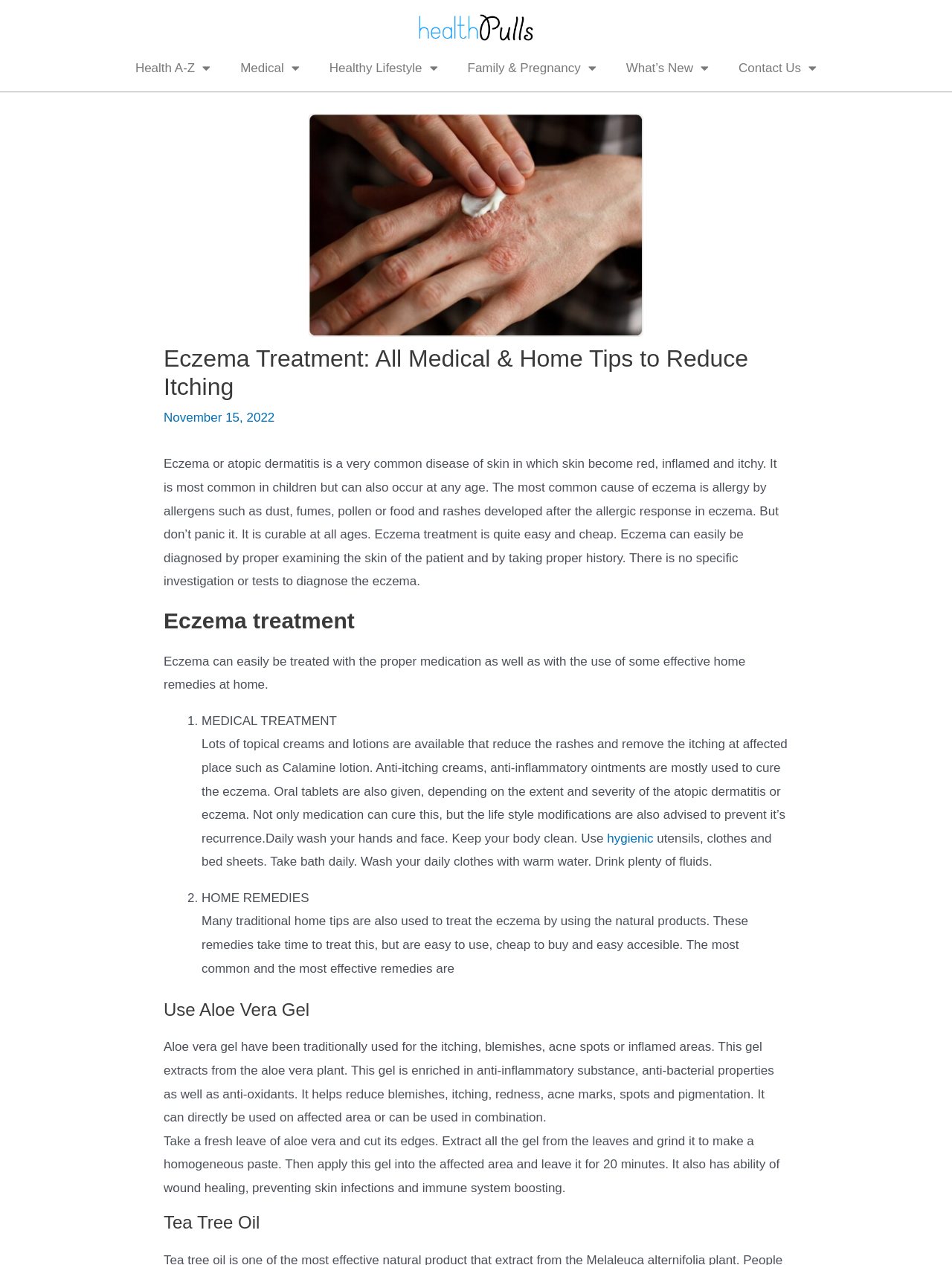What is the benefit of using aloe vera gel?
Examine the webpage screenshot and provide an in-depth answer to the question.

The webpage states that aloe vera gel has anti-inflammatory, anti-bacterial, and anti-oxidant properties, which help reduce blemishes, itching, redness, acne marks, and pigmentation. It can be used directly on the affected area or in combination with other remedies.